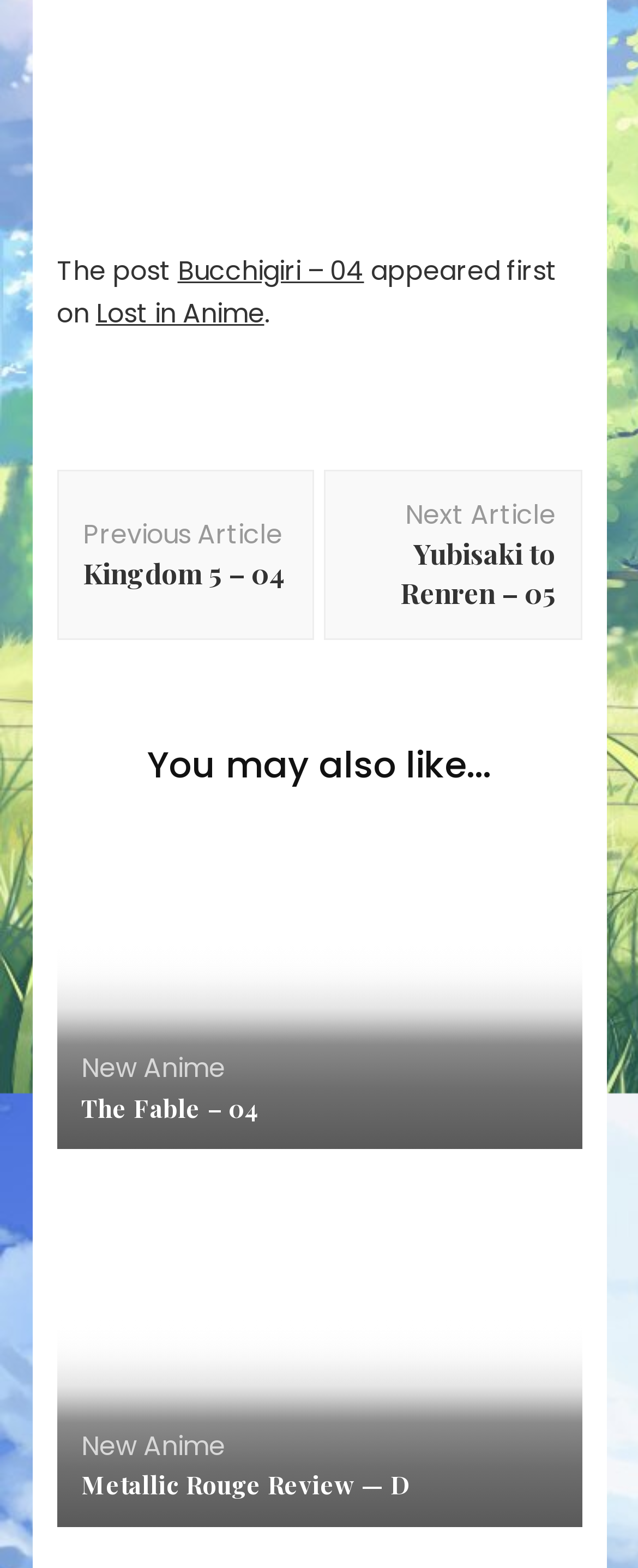Identify the bounding box coordinates of the region I need to click to complete this instruction: "Read the next article 'Yubisaki to Renren – 05'".

[0.508, 0.299, 0.912, 0.408]